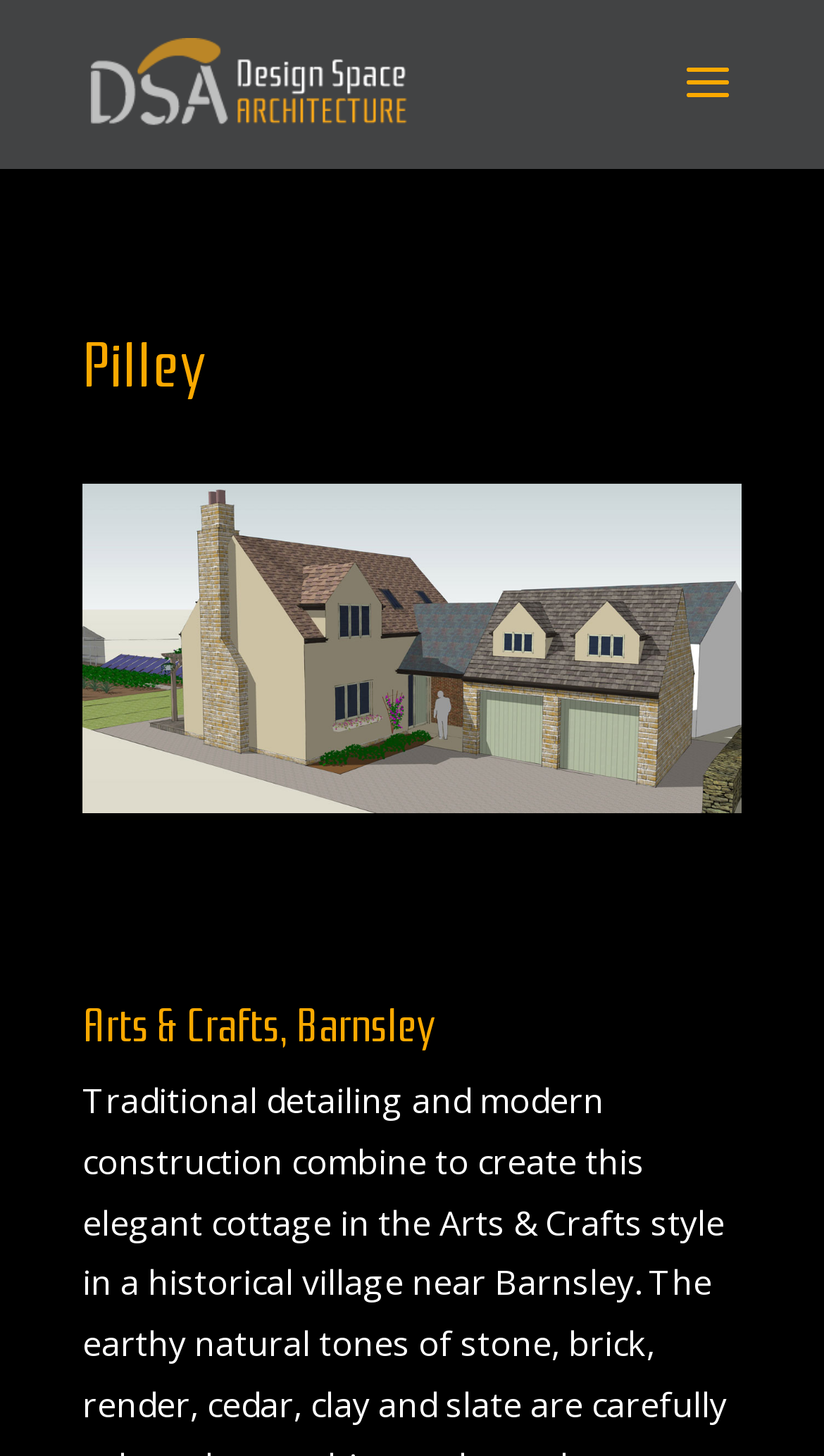What is the name of the architecture firm?
Refer to the image and provide a one-word or short phrase answer.

Design Space Architecture Yorkshire